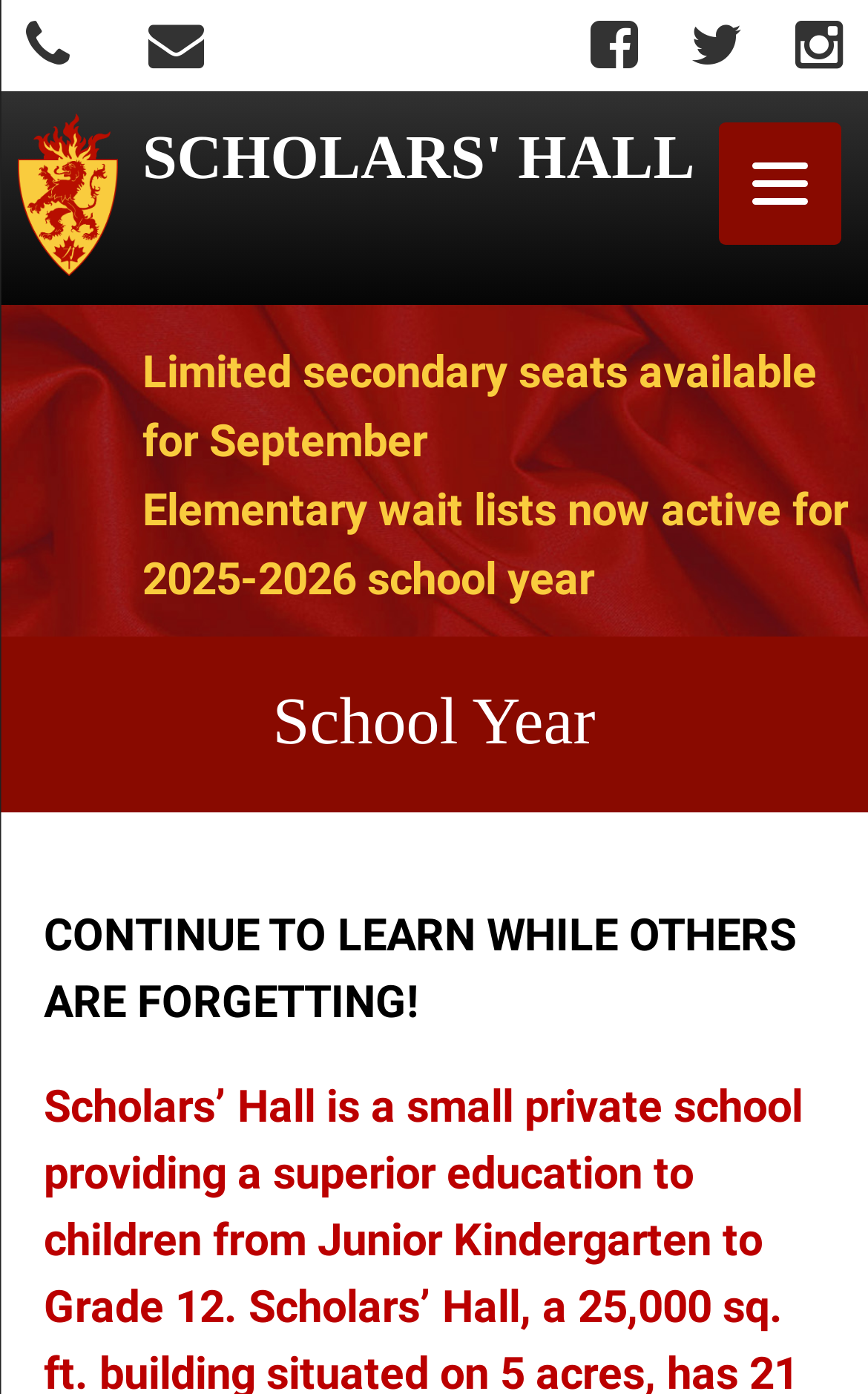Provide your answer in one word or a succinct phrase for the question: 
What is the current status of secondary seats for the upcoming school year?

Limited